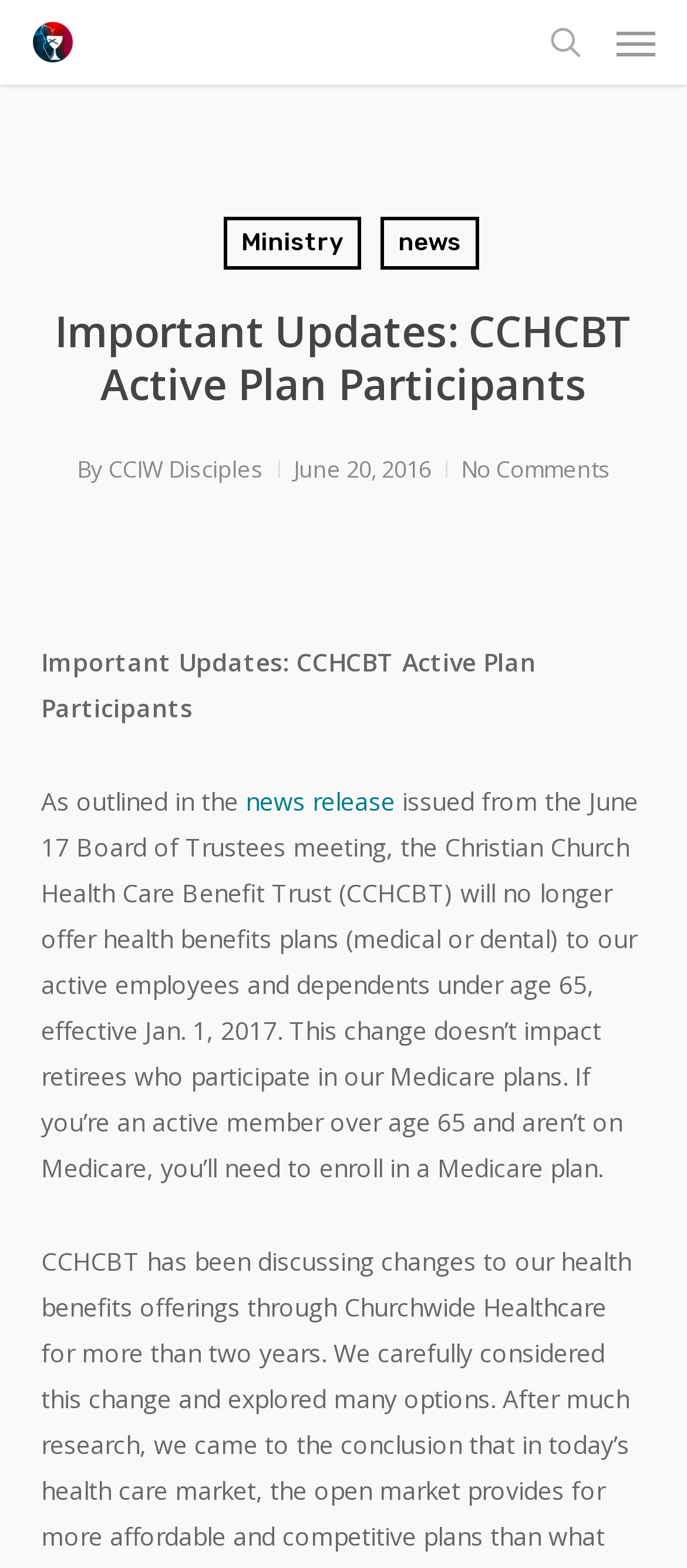What type of plans will no longer be offered to active employees and dependents?
Can you give a detailed and elaborate answer to the question?

I found the answer by reading the text '...the Christian Church Health Care Benefit Trust (CCHCBT) will no longer offer health benefits plans (medical or dental) to our active employees and dependents under age 65...' which is part of the main content of the webpage.